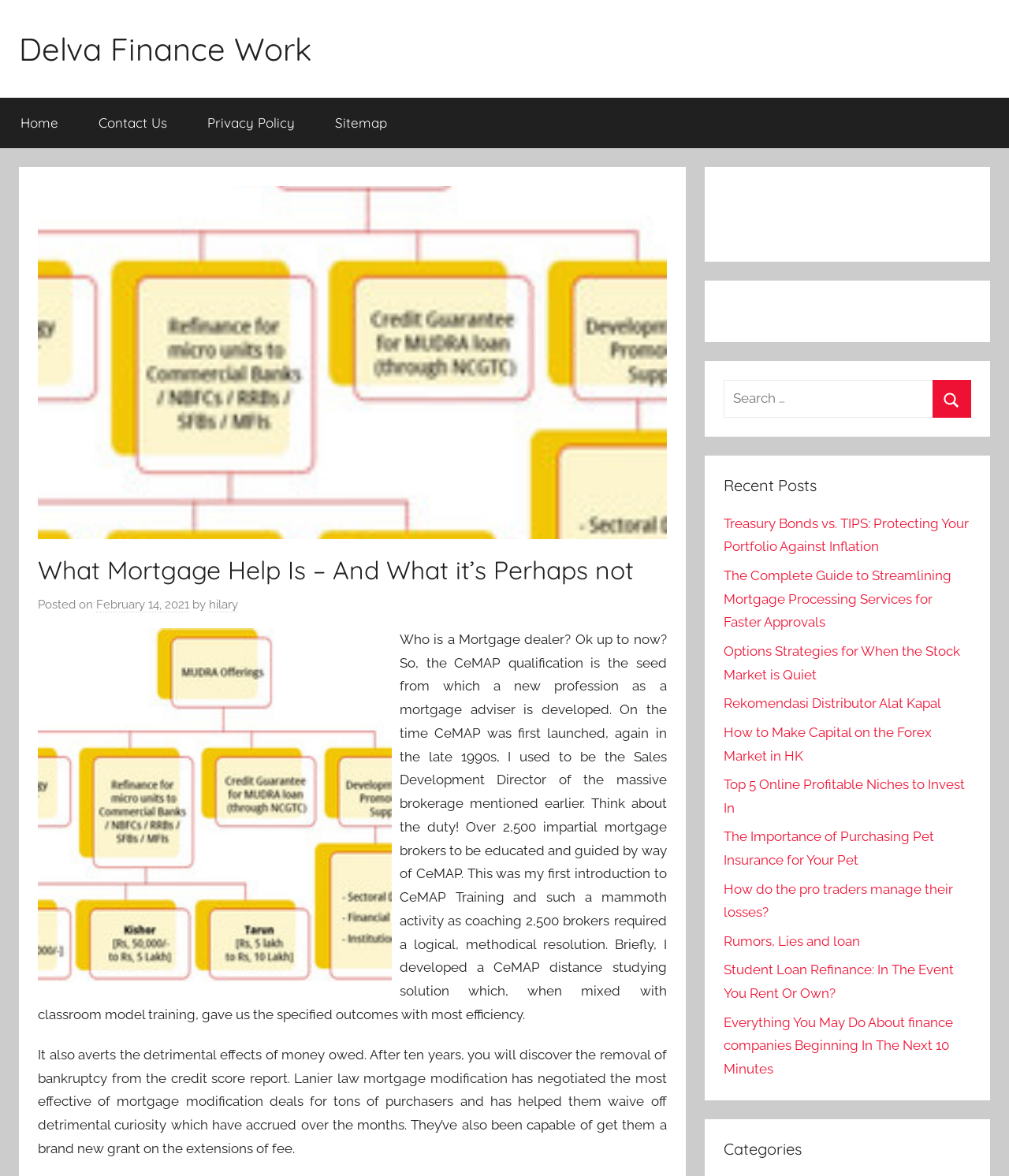What is the image on the webpage about?
Give a single word or phrase answer based on the content of the image.

Loans and mortgage